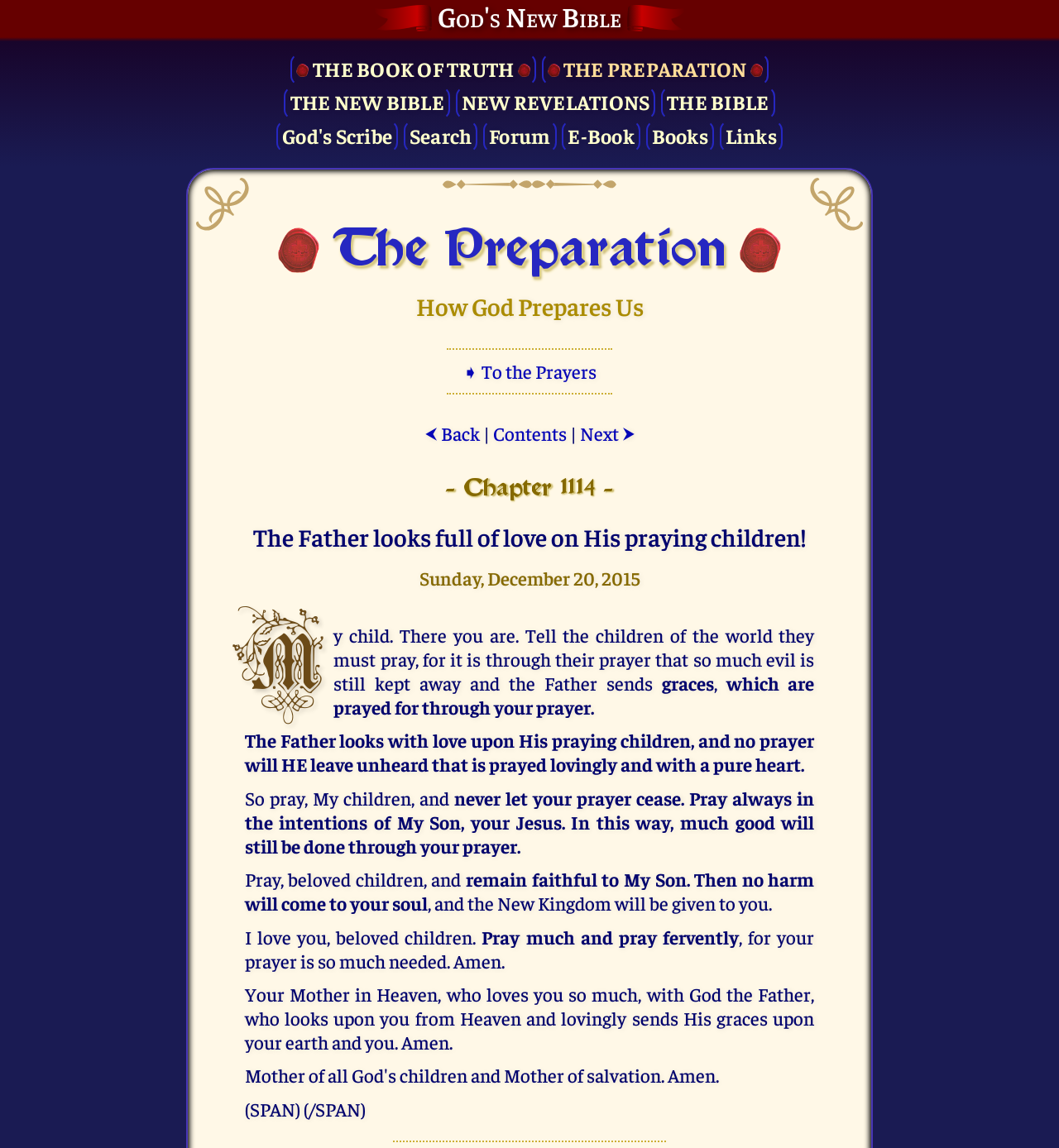Find the bounding box coordinates for the area that must be clicked to perform this action: "Search for something".

[0.381, 0.104, 0.451, 0.133]